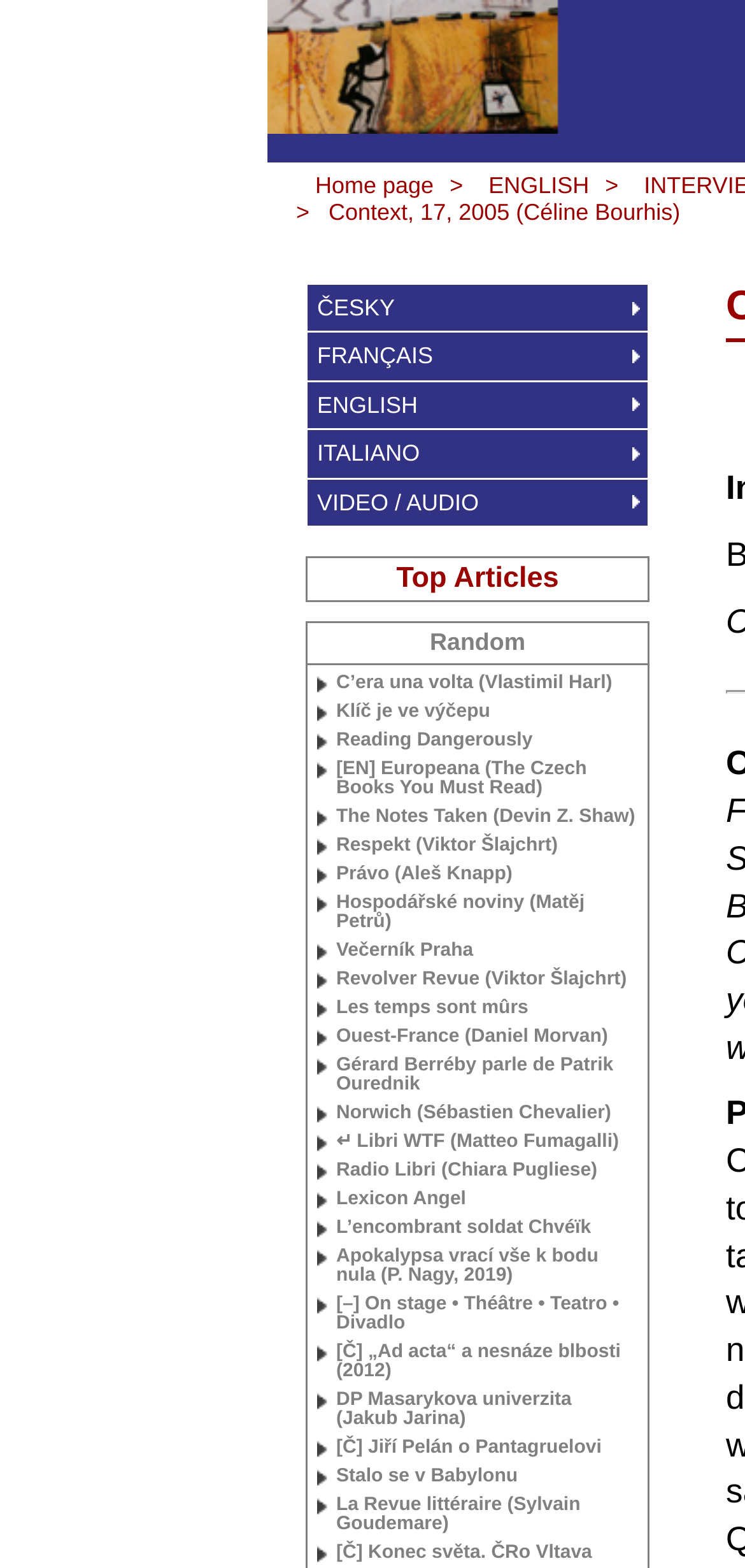Answer the following inquiry with a single word or phrase:
What is the title of the section below the language options?

Top Articles